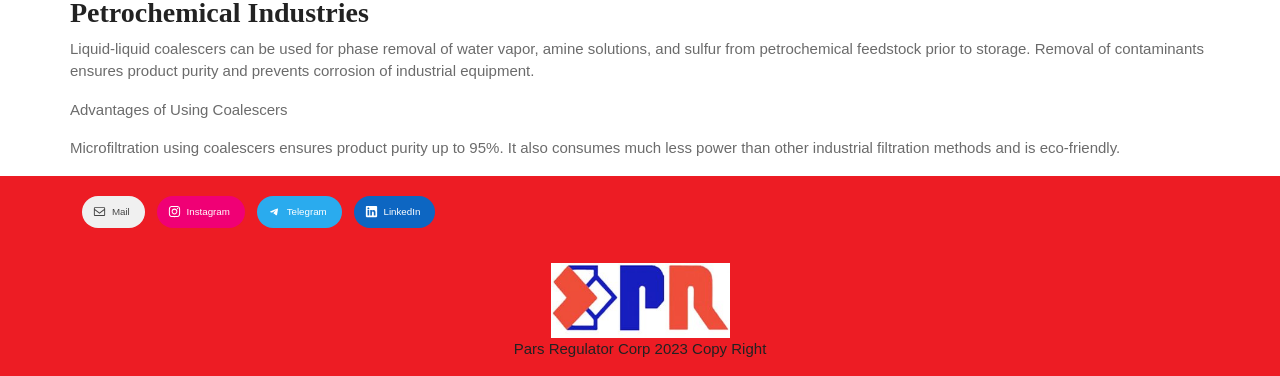What is the advantage of microfiltration using coalescers?
Can you offer a detailed and complete answer to this question?

As stated in the StaticText element with bounding box coordinates [0.055, 0.37, 0.875, 0.415], microfiltration using coalescers ensures product purity up to 95%.